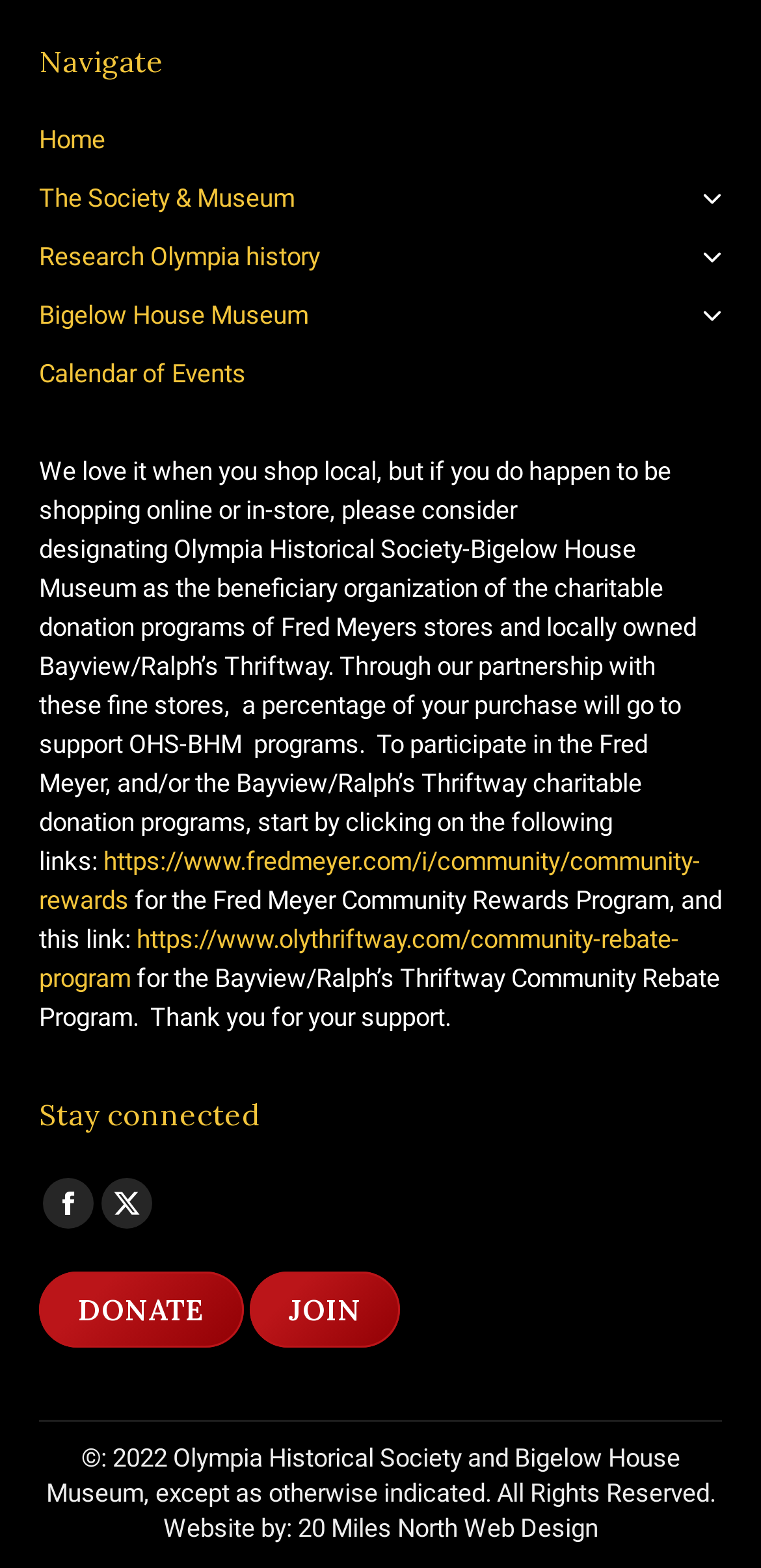What is the purpose of the charitable donation programs?
Please provide a single word or phrase as your answer based on the screenshot.

To support OHS-BHM programs